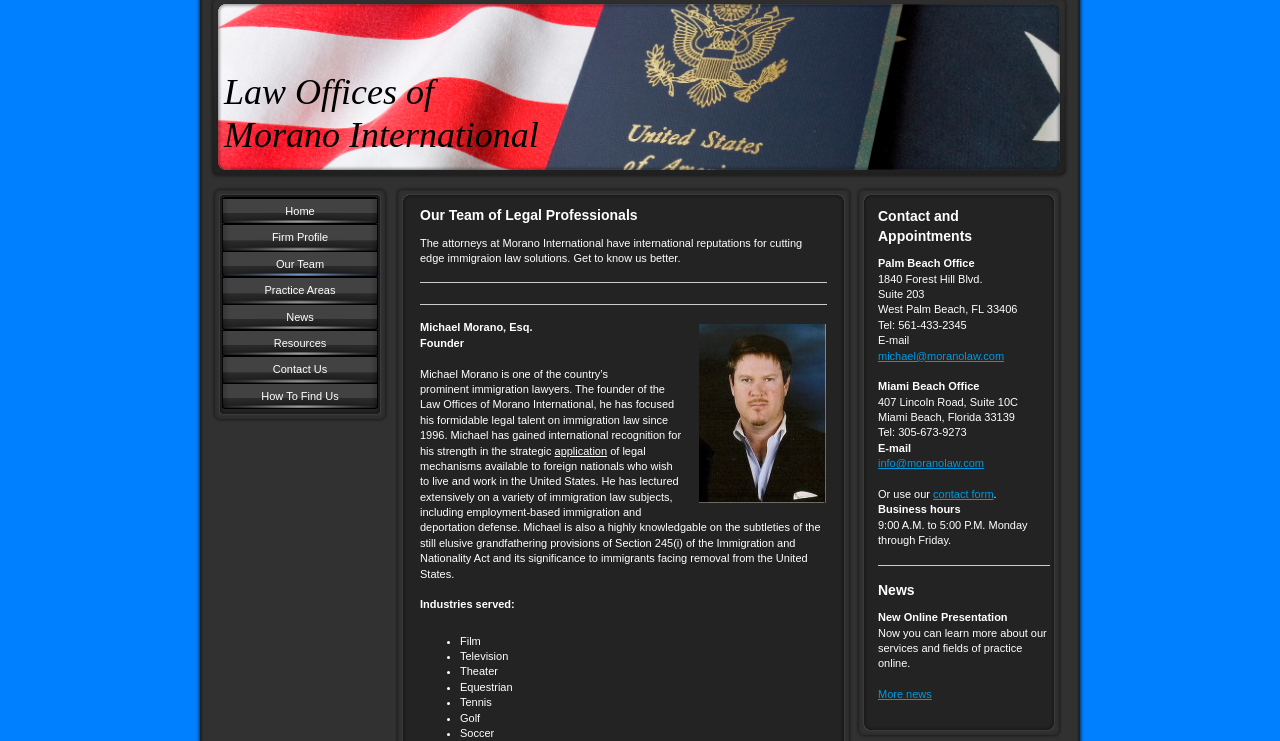Using the format (top-left x, top-left y, bottom-right x, bottom-right y), and given the element description, identify the bounding box coordinates within the screenshot: How To Find Us

[0.173, 0.517, 0.295, 0.552]